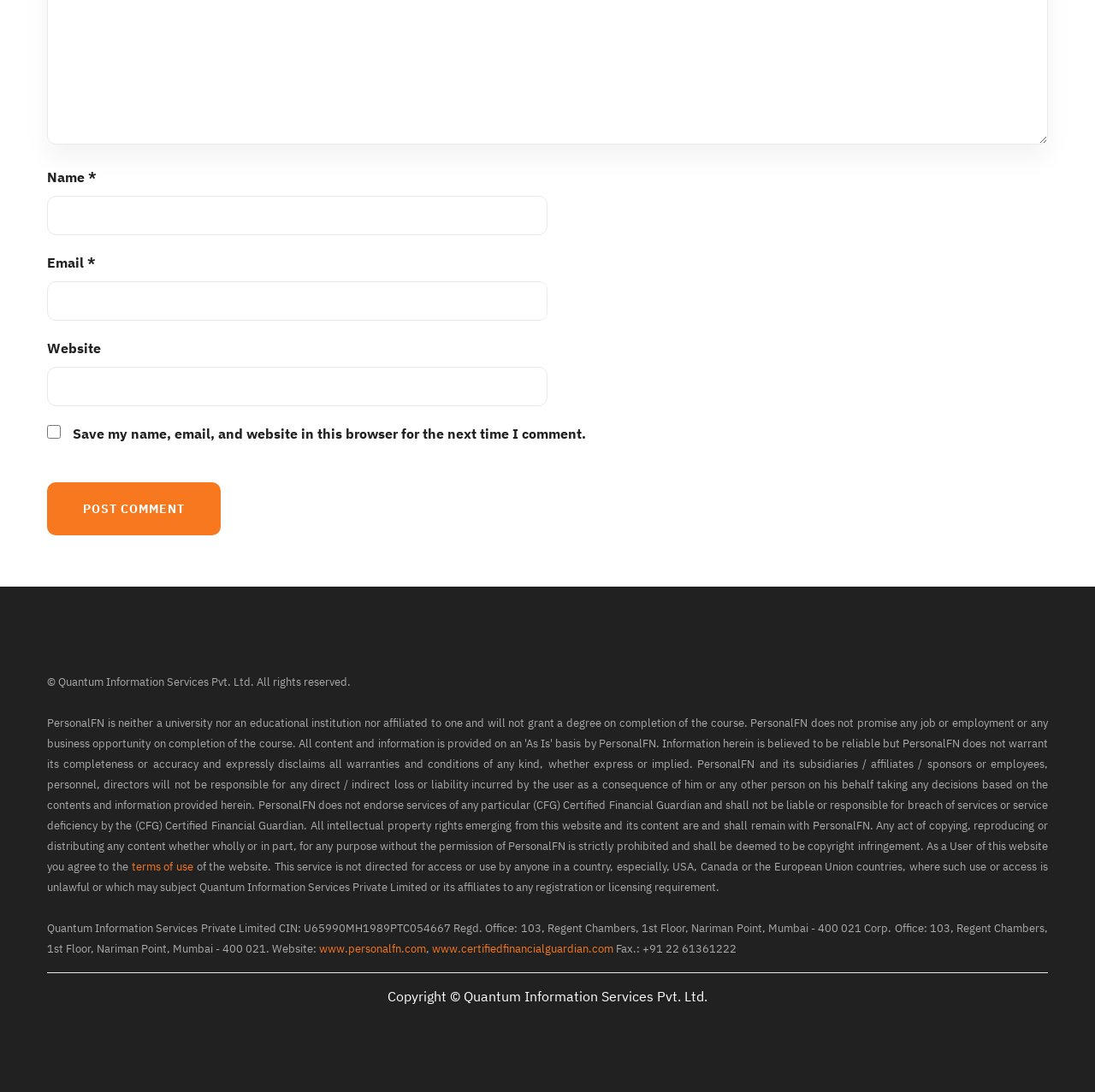Identify the bounding box coordinates for the UI element described by the following text: "parent_node: Email * aria-describedby="email-notes" name="email"". Provide the coordinates as four float numbers between 0 and 1, in the format [left, top, right, bottom].

[0.043, 0.258, 0.5, 0.294]